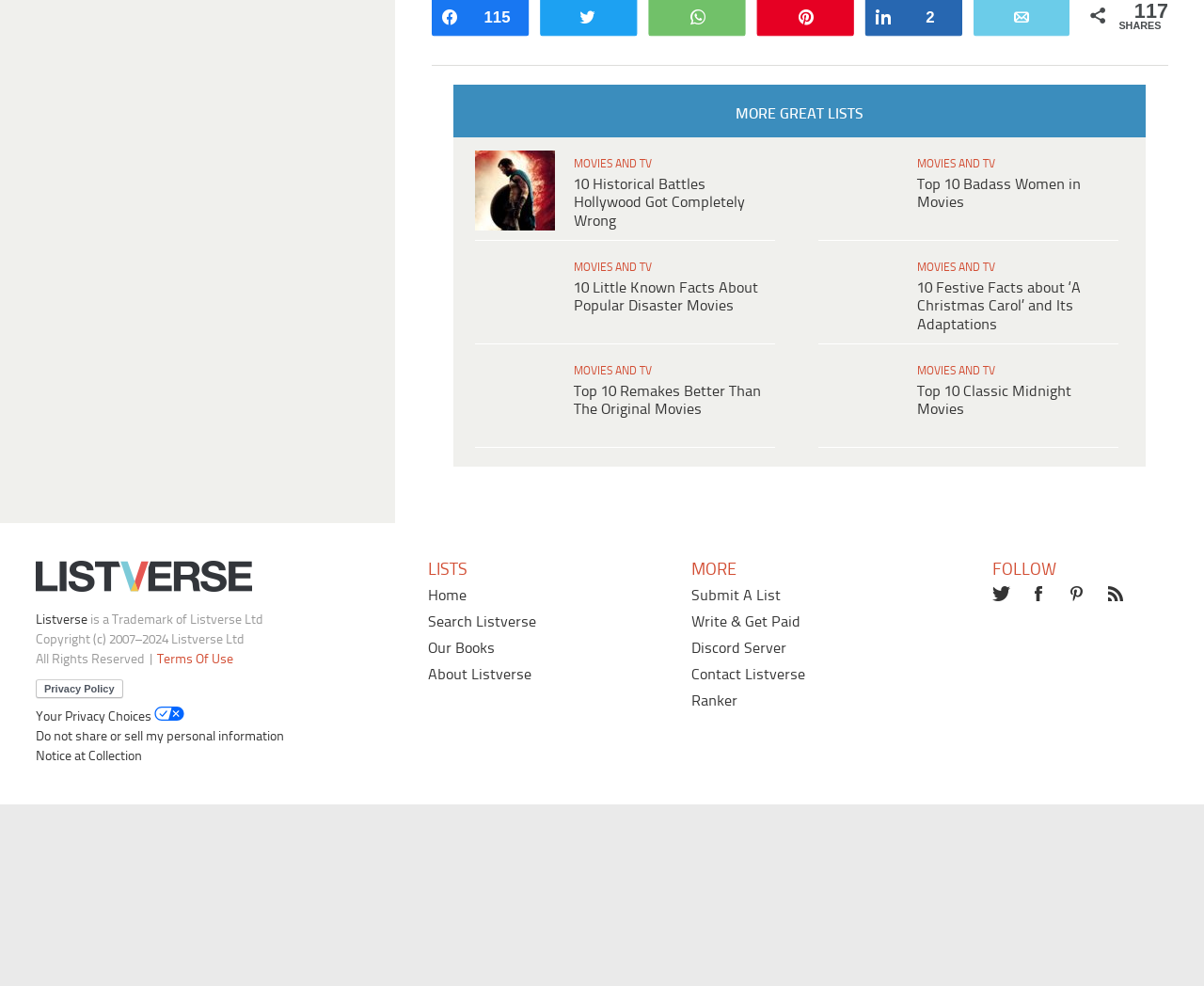Can you specify the bounding box coordinates of the area that needs to be clicked to fulfill the following instruction: "Share on Twitter"?

[0.459, 0.361, 0.513, 0.396]